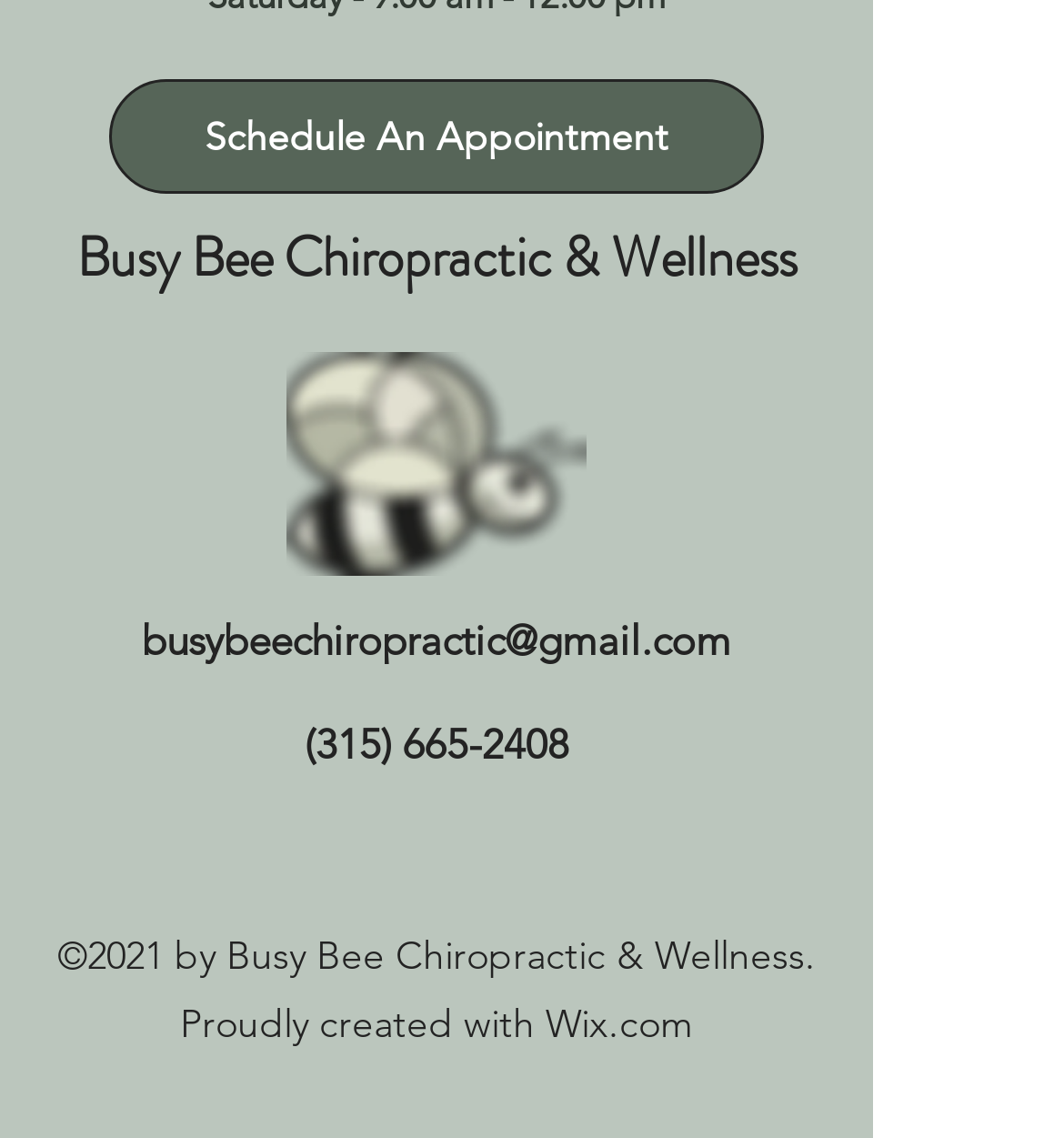Please find the bounding box for the UI element described by: "aria-label="Facebook"".

[0.385, 0.738, 0.436, 0.786]